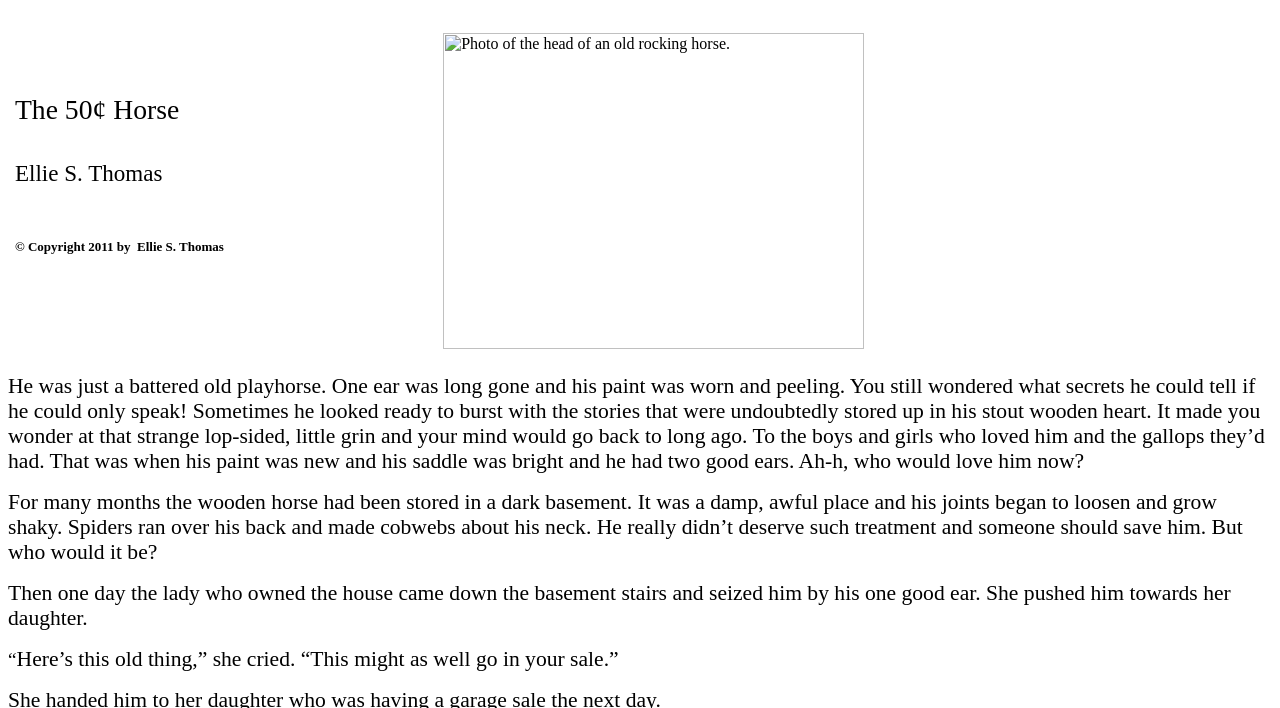Where was the wooden horse stored?
Look at the image and answer the question with a single word or phrase.

Dark basement